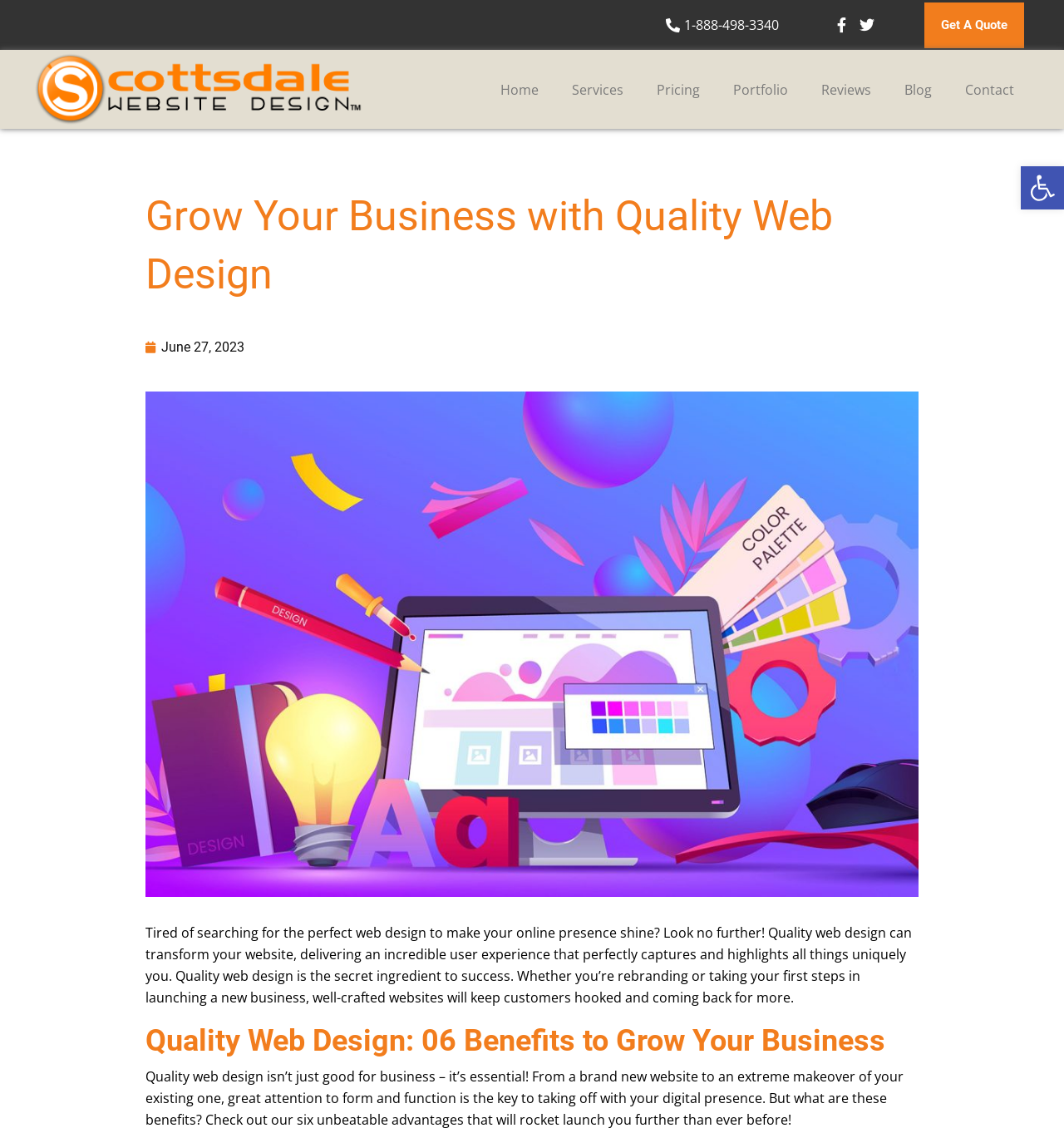What is the phone number on the top right?
Refer to the image and offer an in-depth and detailed answer to the question.

I found the phone number by looking at the top right section of the webpage, where I saw a link with the text '1-888-498-3340'.